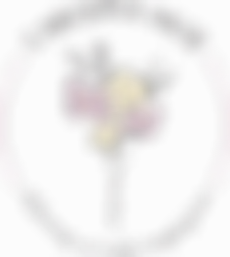What is the tone of the logo's colors?
Based on the image, answer the question with as much detail as possible.

The tone of the logo's colors is muted, which hints at a blend of literary and artistic themes. The muted colors contribute to the overall aesthetic of the logo, encapsulating the essence of the publication and its mission to celebrate art and literature.